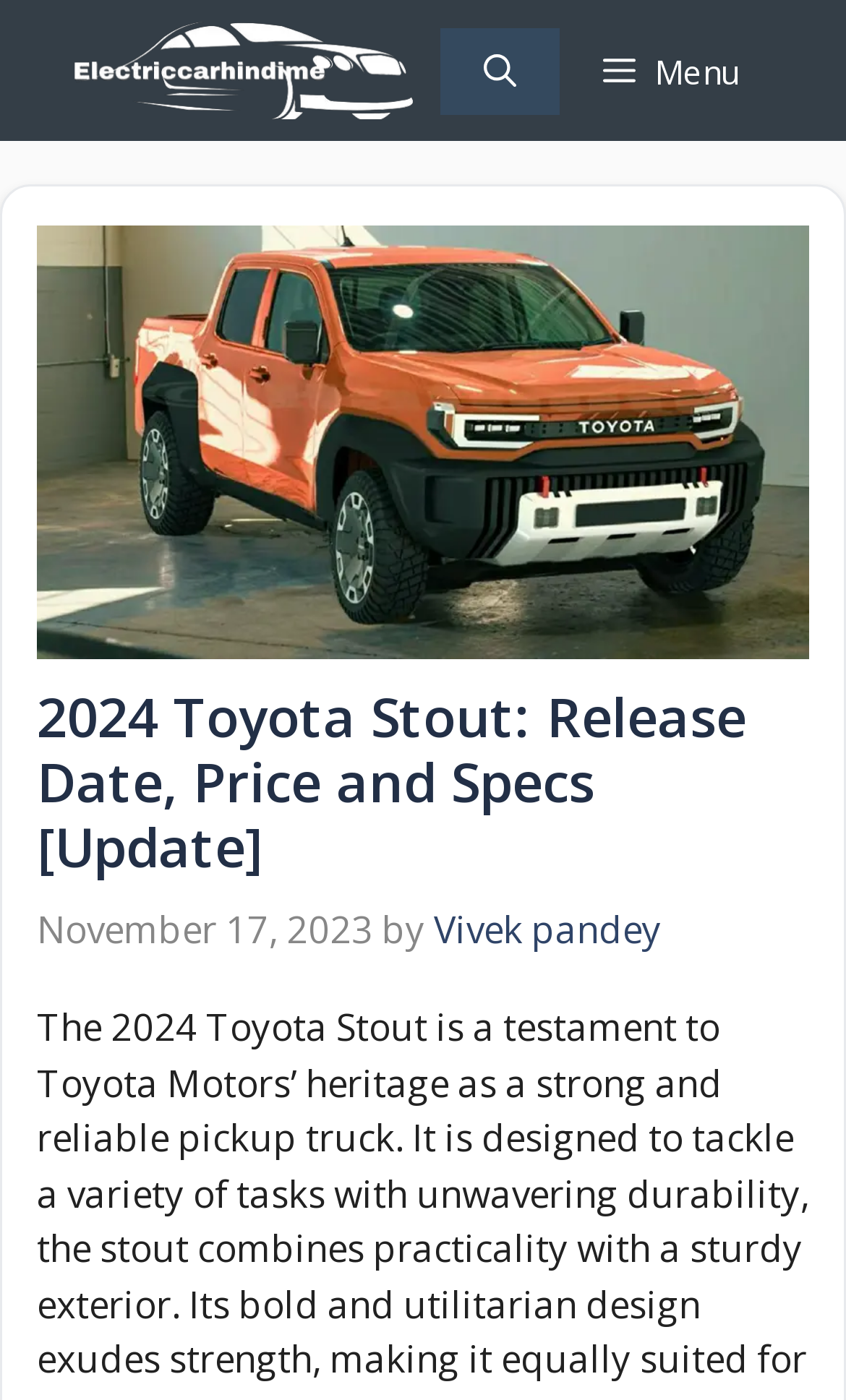What is the name of the author of this article?
Using the information from the image, answer the question thoroughly.

I found the author's name by looking at the header section of the webpage, where it says 'by' followed by the author's name, which is Vivek pandey.